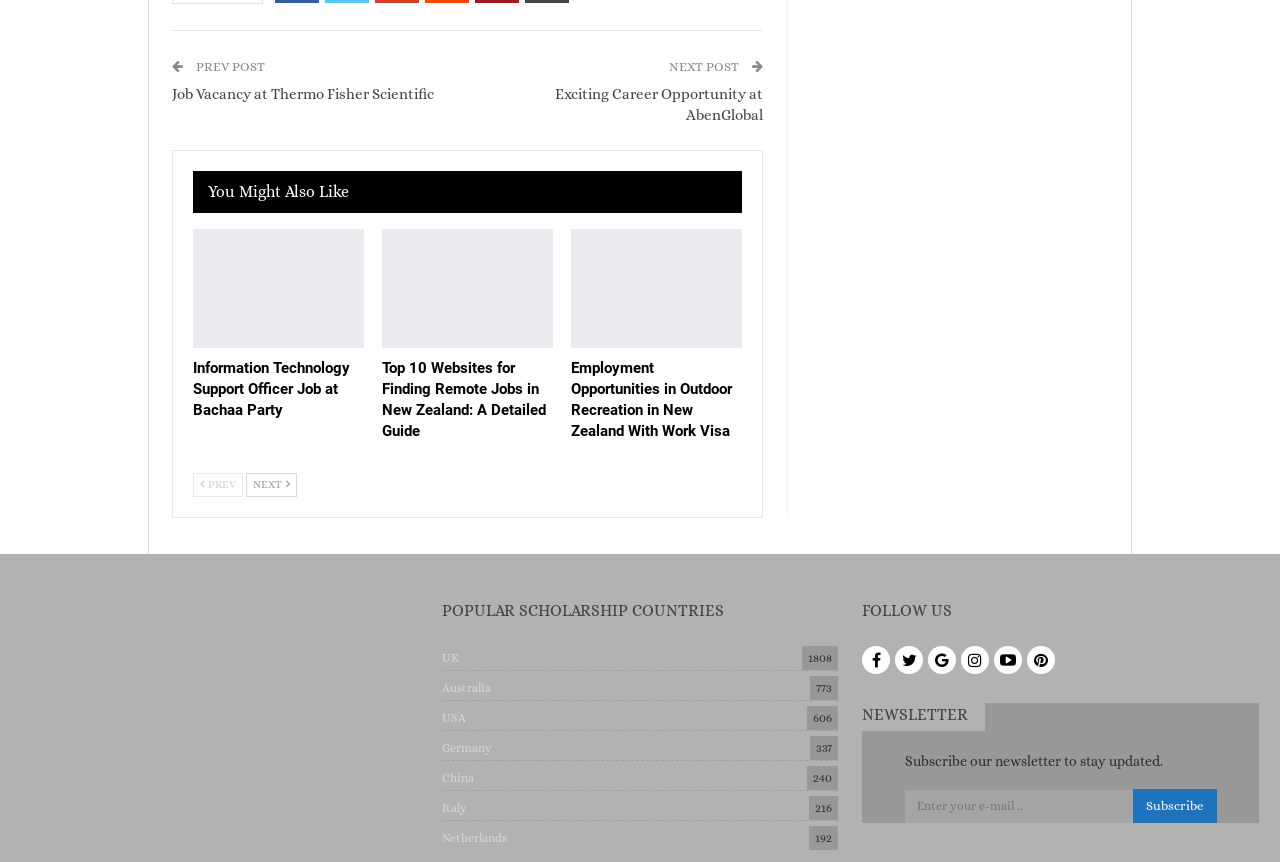Provide the bounding box coordinates of the HTML element described as: "You might also like". The bounding box coordinates should be four float numbers between 0 and 1, i.e., [left, top, right, bottom].

[0.162, 0.211, 0.272, 0.233]